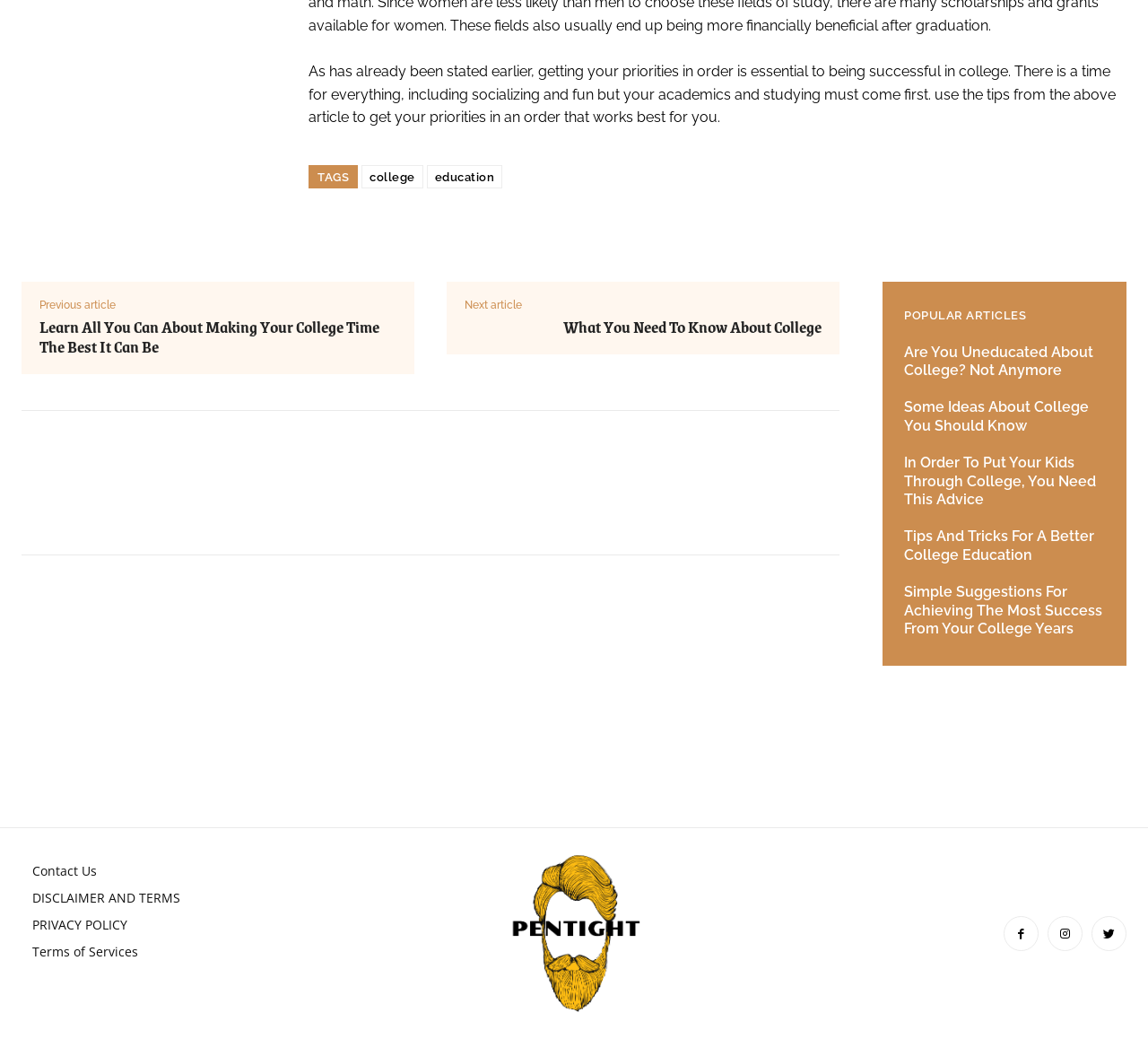Predict the bounding box of the UI element based on this description: "Facebook".

[0.874, 0.881, 0.905, 0.915]